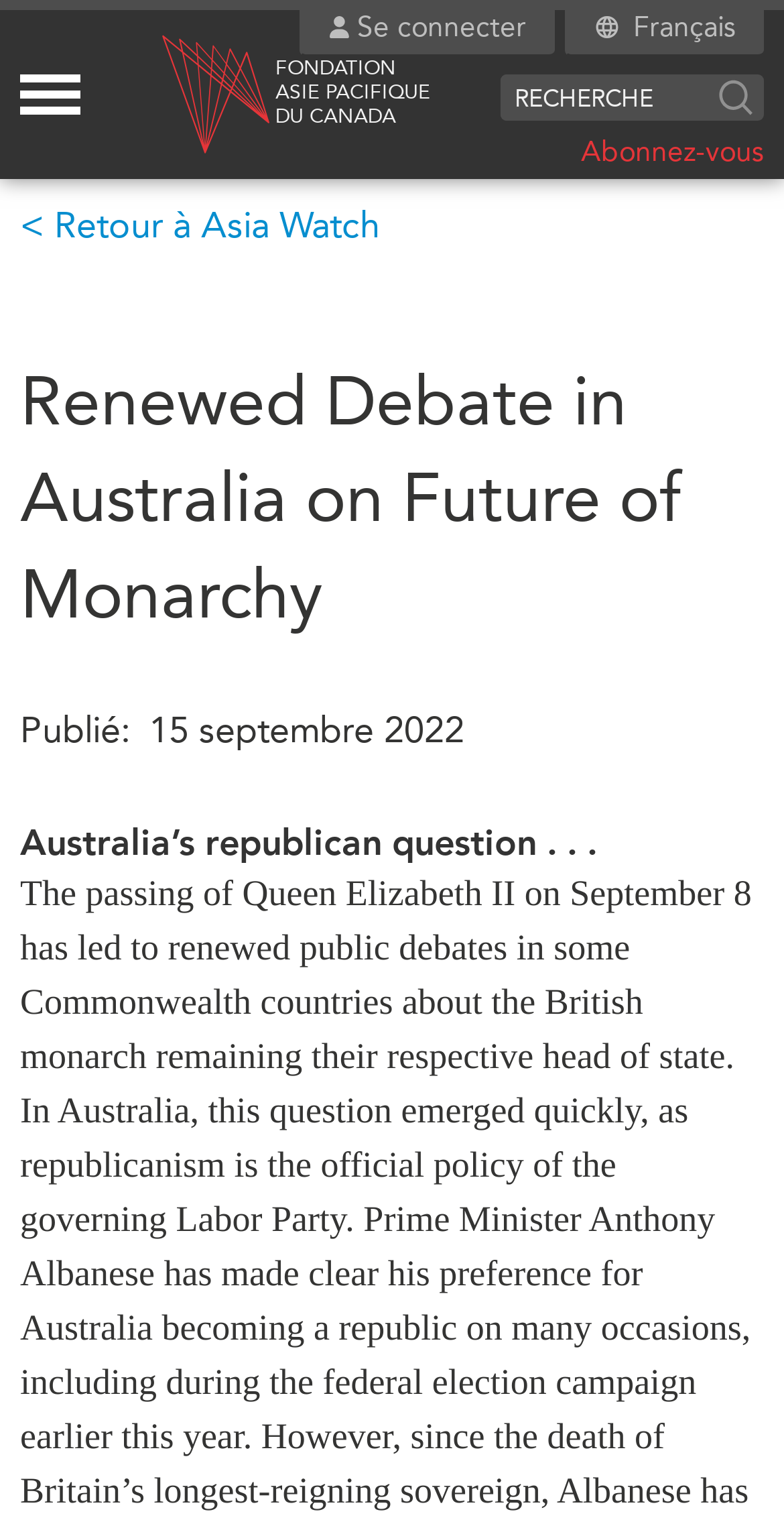What is the purpose of the textbox?
Provide a concise answer using a single word or phrase based on the image.

Search